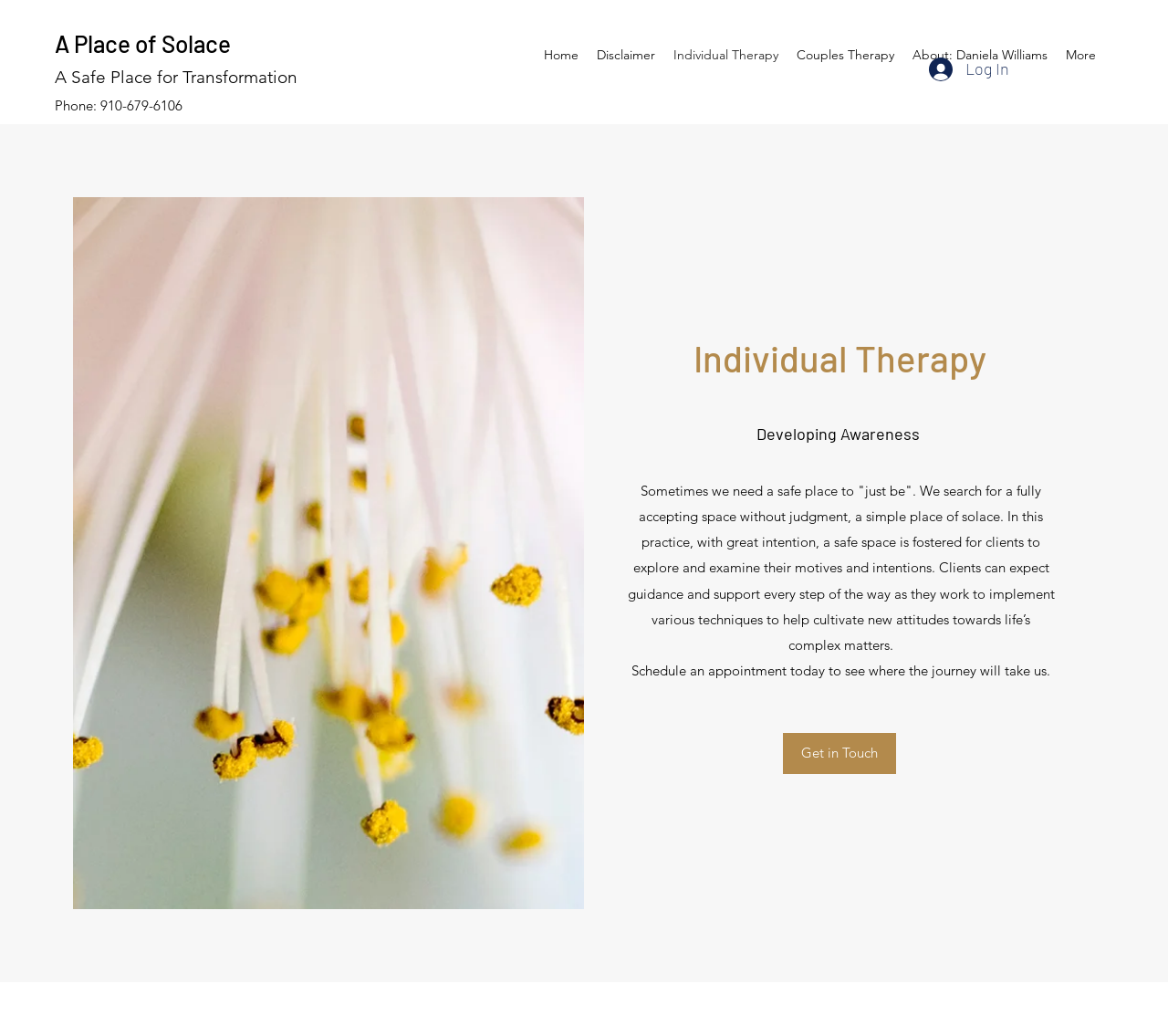What is the theme of the image on the webpage?
Utilize the image to construct a detailed and well-explained answer.

I inferred this by looking at the image element that is described as 'Bloom' which suggests that the image is related to the theme of growth or blooming.